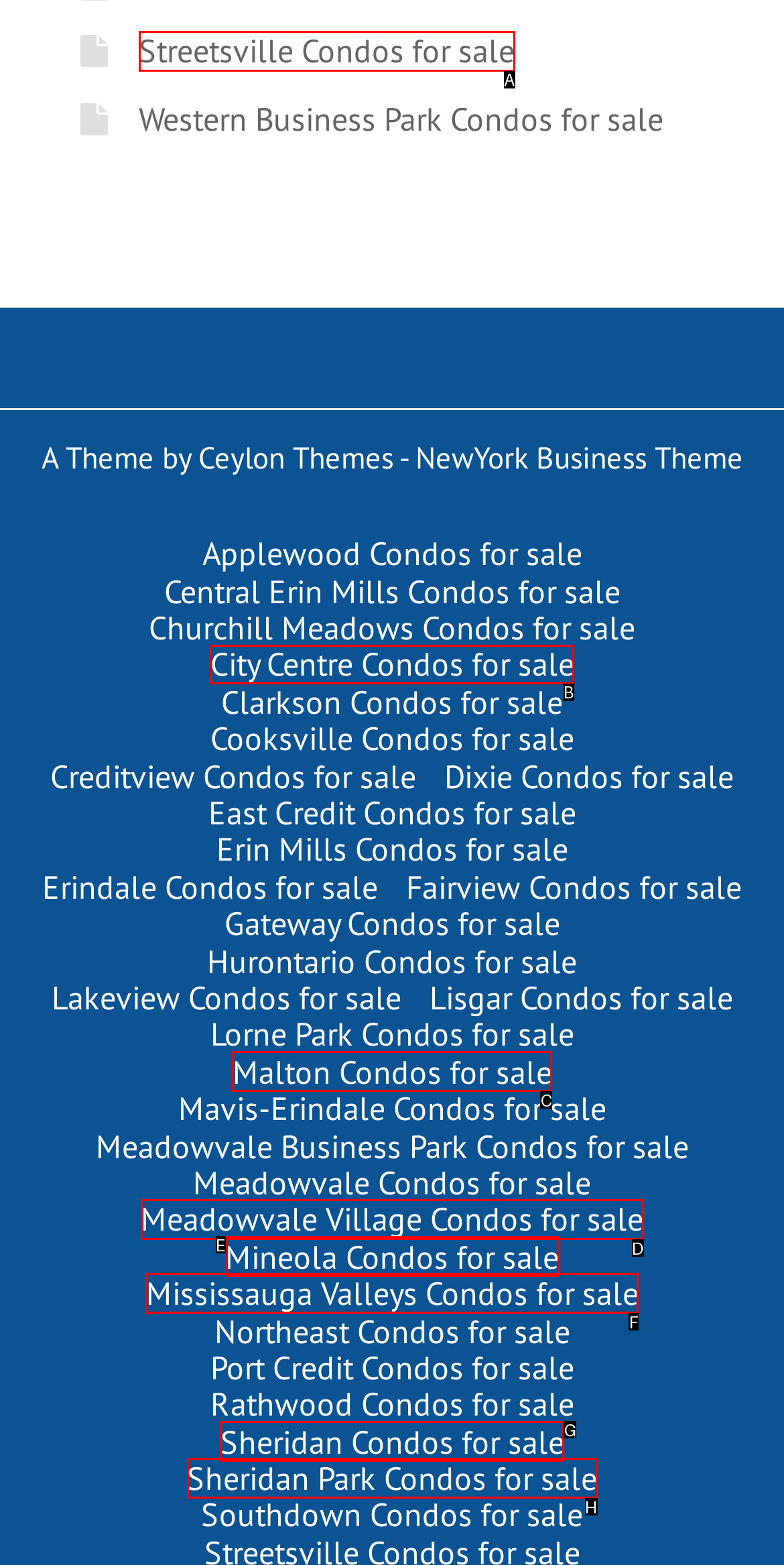Select the proper UI element to click in order to perform the following task: Check out City Centre Condos for sale. Indicate your choice with the letter of the appropriate option.

B